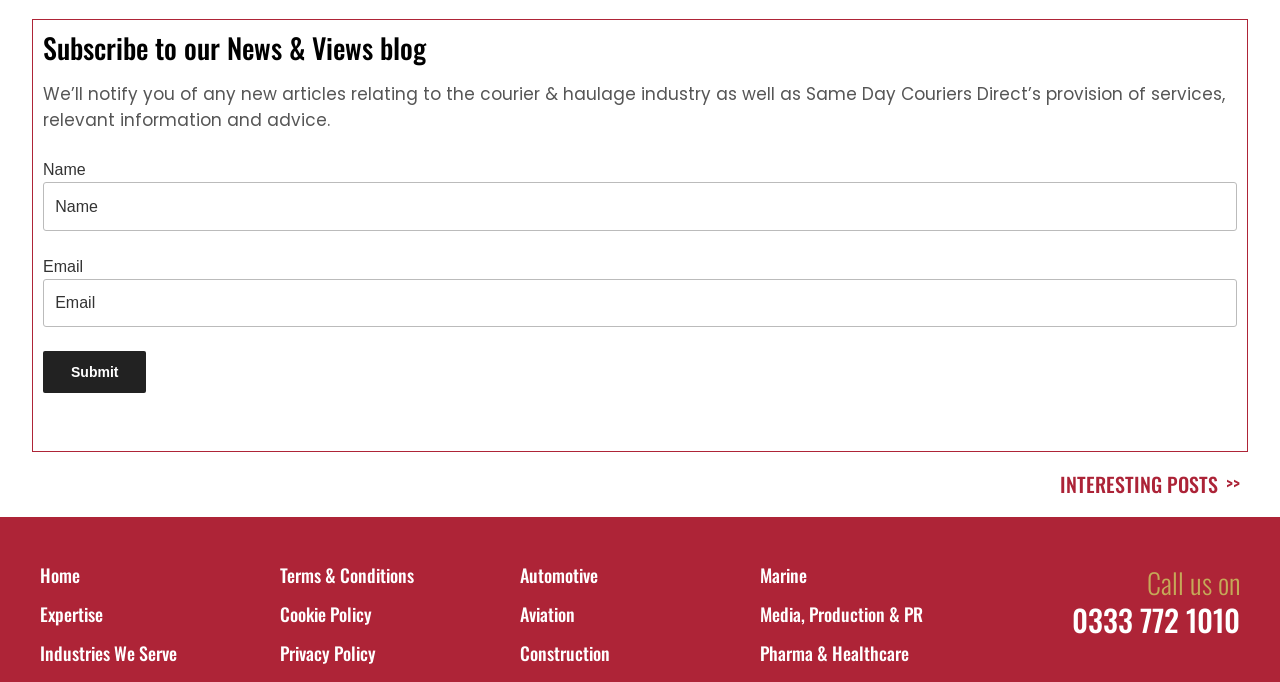Can you give a detailed response to the following question using the information from the image? What is the text next to the '>>' symbol?

The text 'INTERESTING POSTS' is located next to the '>>' symbol, indicating a link to interesting posts.